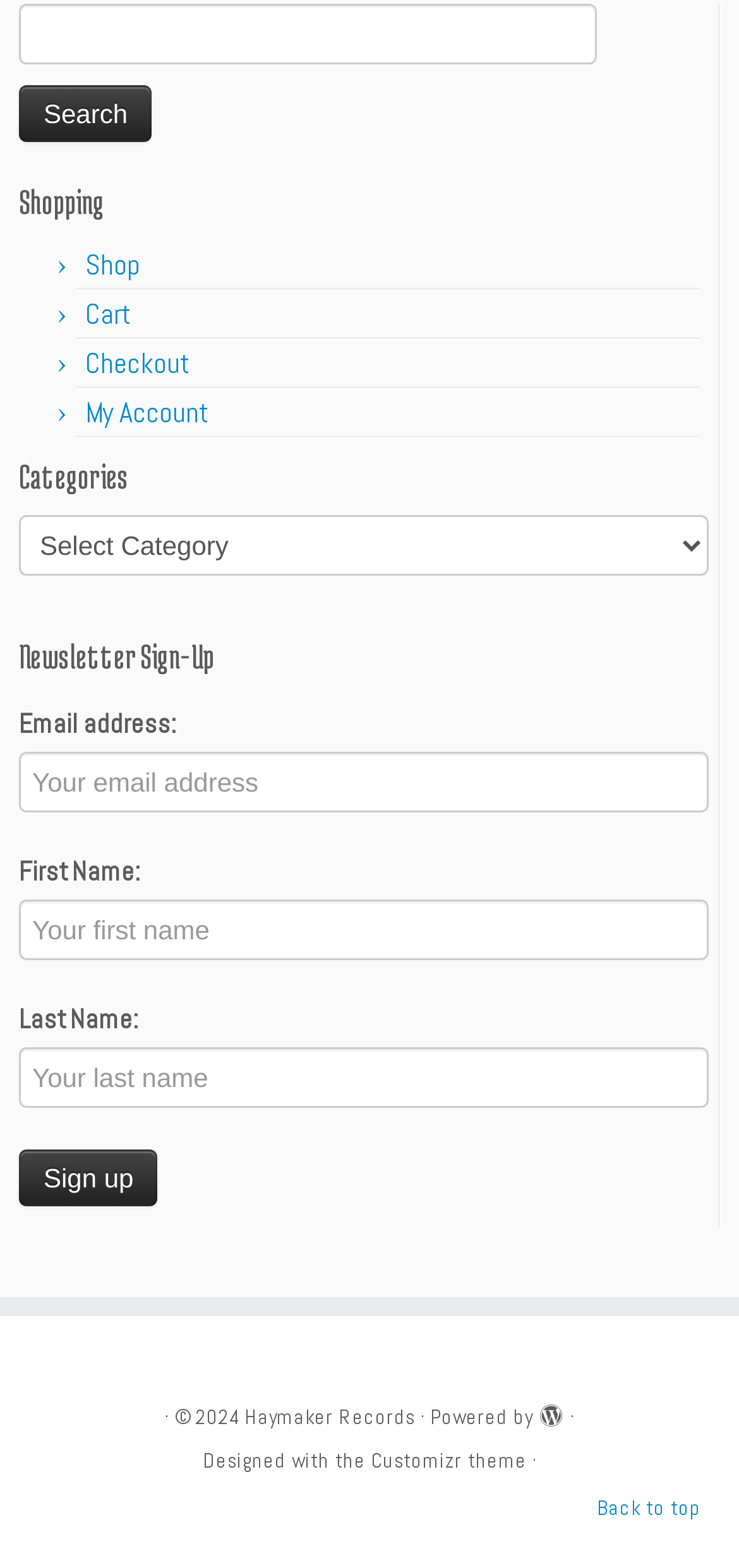Specify the bounding box coordinates of the element's area that should be clicked to execute the given instruction: "Go back to top". The coordinates should be four float numbers between 0 and 1, i.e., [left, top, right, bottom].

[0.808, 0.953, 0.949, 0.97]